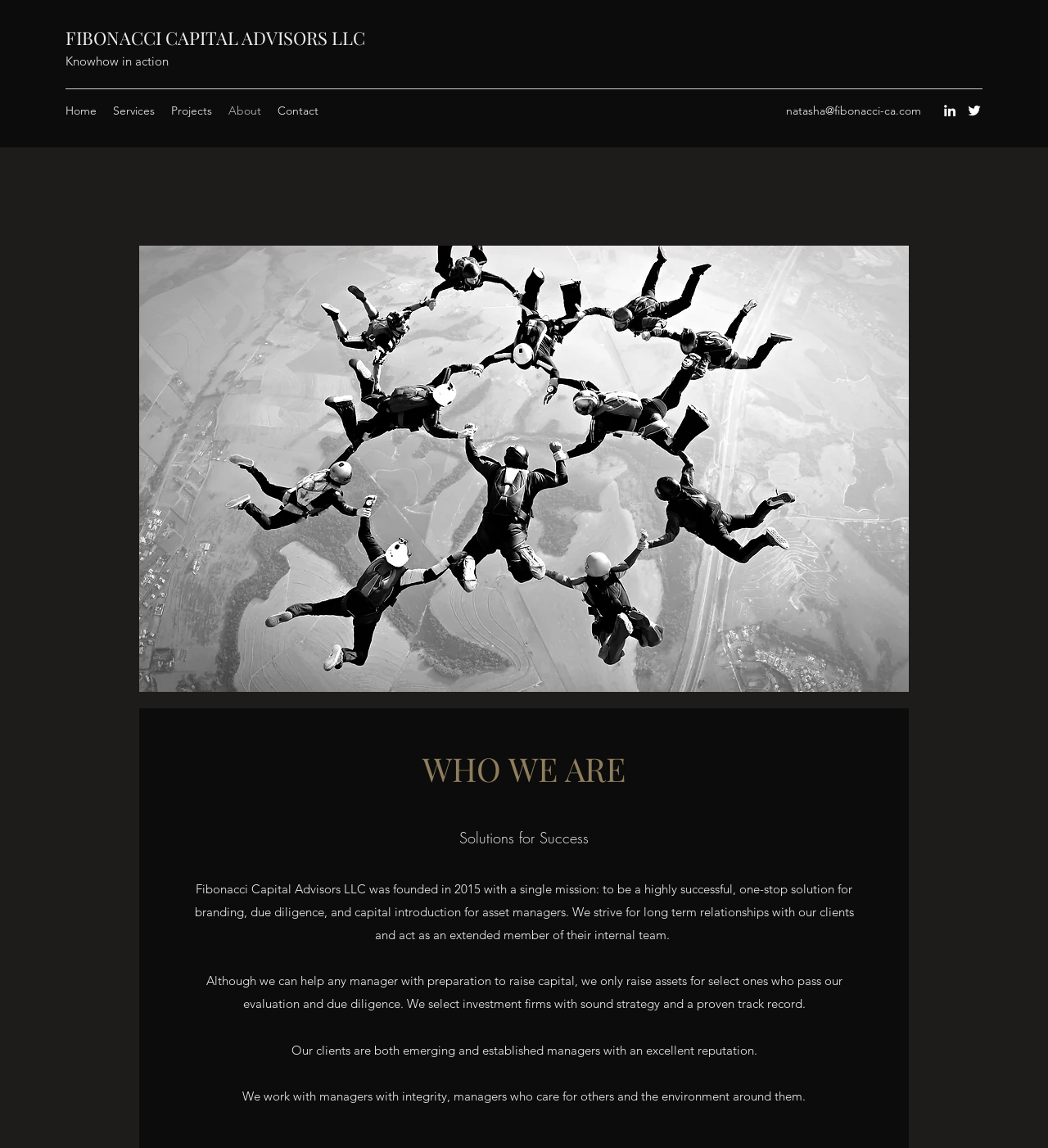Please extract the primary headline from the webpage.

WHO WE ARE